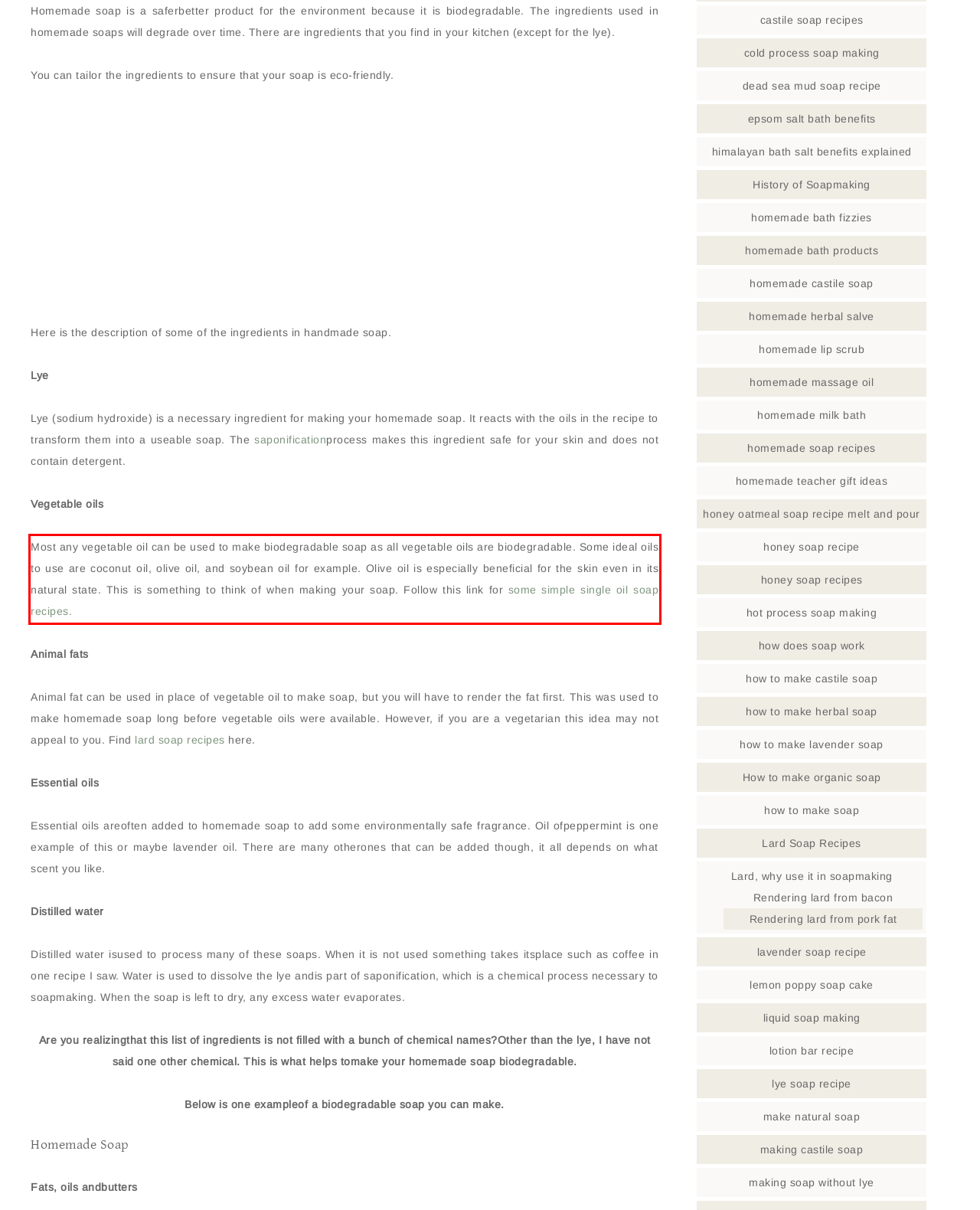You are given a screenshot of a webpage with a UI element highlighted by a red bounding box. Please perform OCR on the text content within this red bounding box.

Most any vegetable oil can be used to make biodegradable soap as all vegetable oils are biodegradable. Some ideal oils to use are coconut oil, olive oil, and soybean oil for example. Olive oil is especially beneficial for the skin even in its natural state. This is something to think of when making your soap. Follow this link for some simple single oil soap recipes.